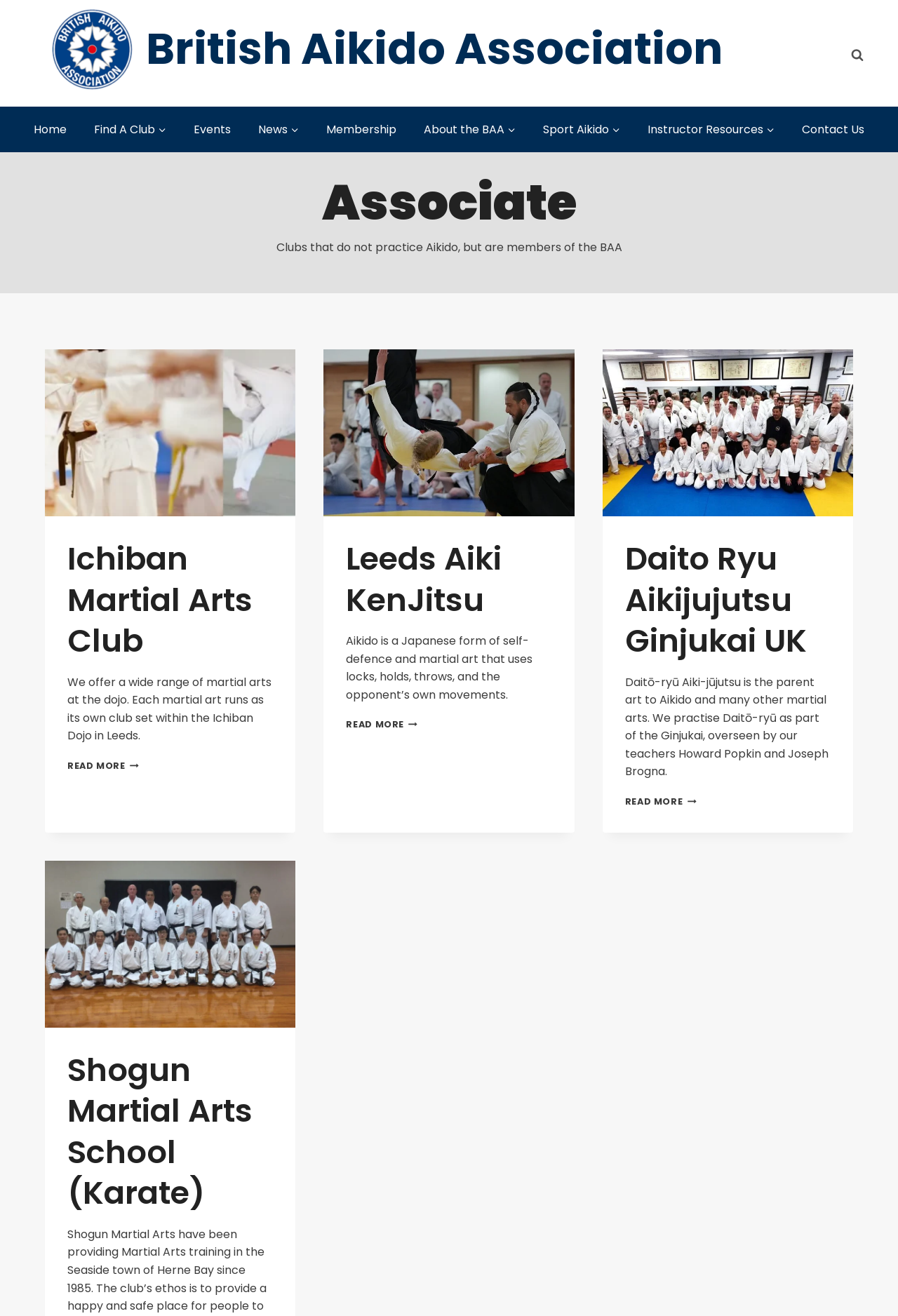Please mark the bounding box coordinates of the area that should be clicked to carry out the instruction: "Read more about Ichiban Martial Arts Club".

[0.075, 0.577, 0.155, 0.586]